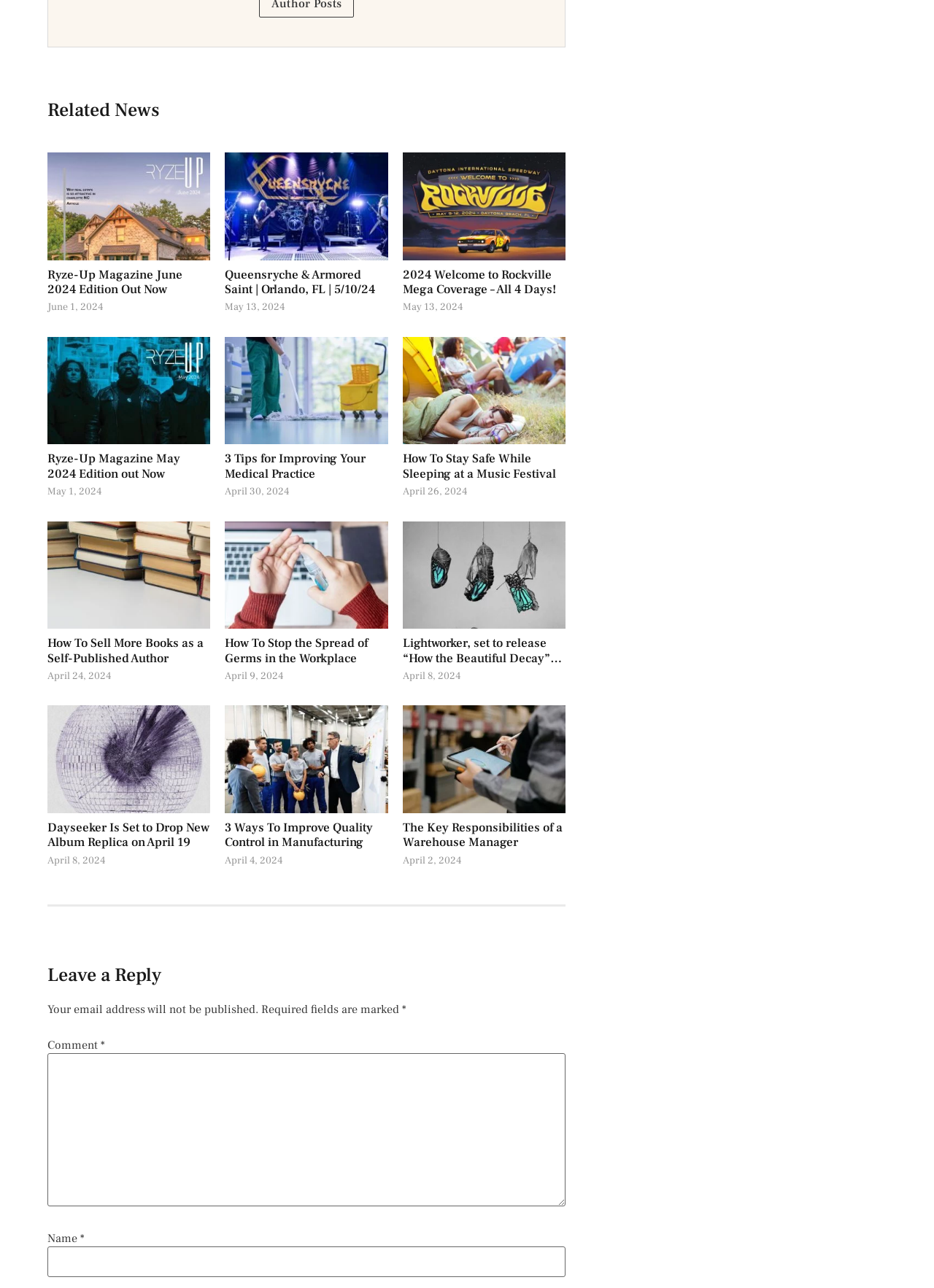Locate the bounding box coordinates of the clickable area needed to fulfill the instruction: "Read the article 'How To Stay Safe While Sleeping at a Music Festival'".

[0.431, 0.262, 0.605, 0.345]